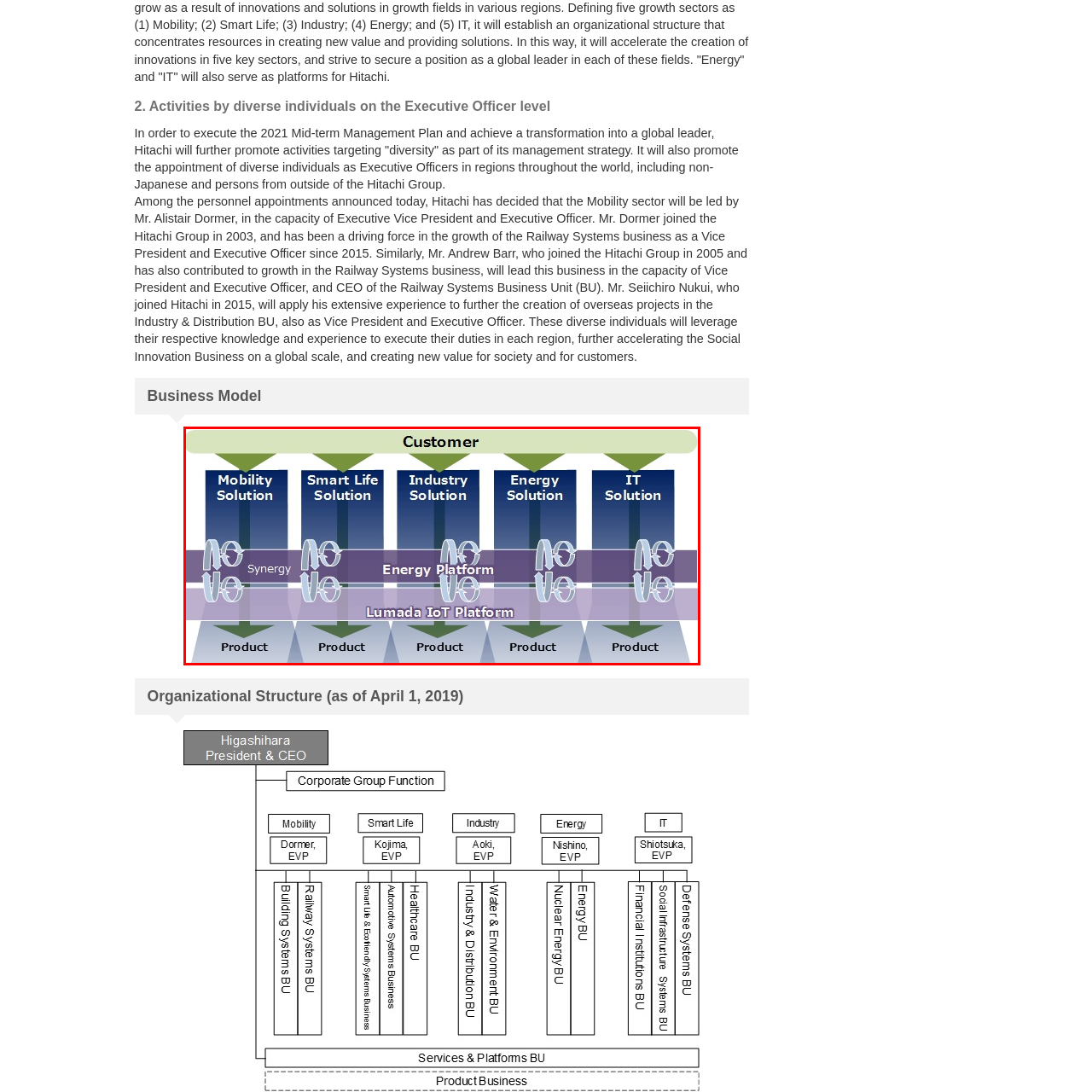Give a thorough account of what is shown in the red-encased segment of the image.

The image titled "Business Model" illustrates a strategic framework centered around the customer, highlighting various solutions offered by Hitachi. At the top of the diagram, five distinct sectors are depicted: Mobility Solution, Smart Life Solution, Industry Solution, Energy Solution, and IT Solution. Each solution is represented in a blue box, indicating the diverse areas where Hitachi focuses its innovations and services.

Underneath these solutions, the diagram features a synergy mechanism that connects all services to the Energy Platform and Lumada IoT Platform, emphasizing how these platforms enhance the overall value delivered to customers. Below each solution, the term "Product" signifies the tangible offerings within each sector, illustrating how Hitachi integrates technology with product development to create comprehensive solutions aimed at addressing customer needs and driving social innovation. This visual representation reflects Hitachi’s commitment to diversity in leadership and strategic orientation, aligning with its global management goals.